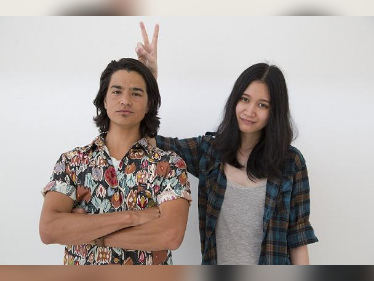Answer the question below using just one word or a short phrase: 
What is the man's facial expression?

serious